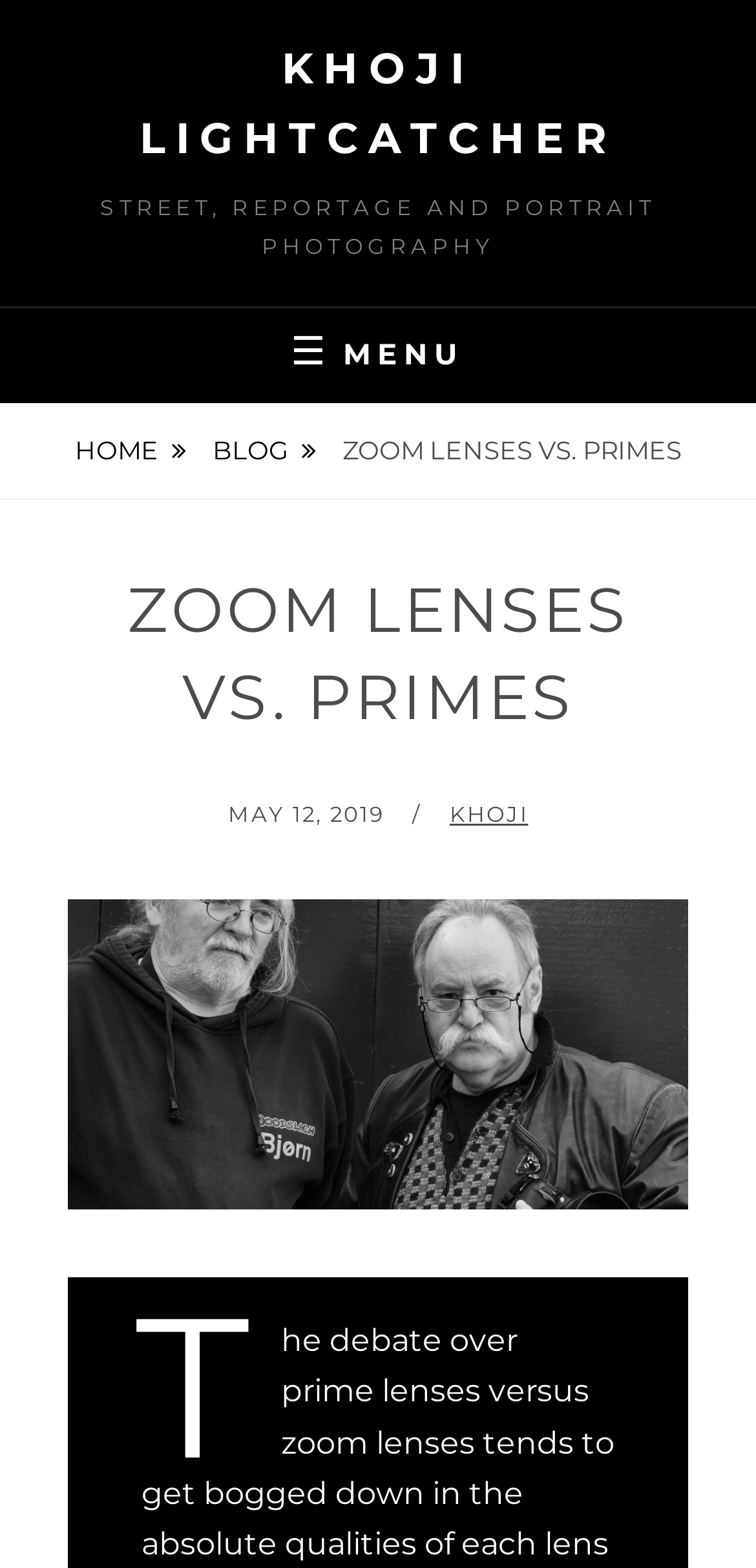Who is the author of the post?
Answer with a single word or phrase by referring to the visual content.

Khoji